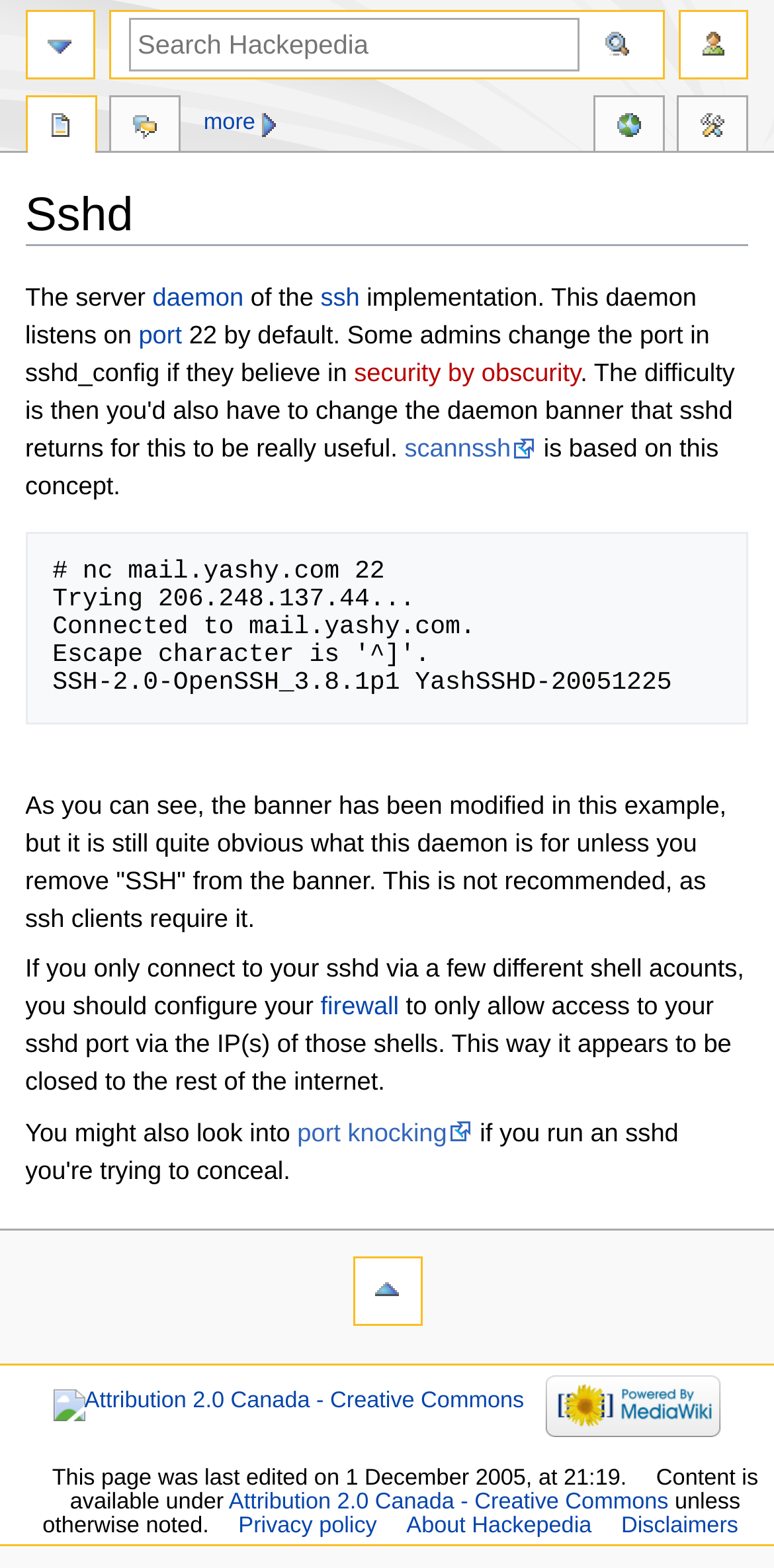Present a detailed account of what is displayed on the webpage.

The webpage is about SSHD, a server daemon implementation, on Hackepedia. At the top, there is a main heading "Sshd" followed by two links "Jump to navigation" and "Jump to search". Below these links, there is a paragraph of text describing the SSHD daemon, which listens on port 22 by default. The text also mentions that some admins change the port in sshd_config for security reasons.

To the top-right, there is a navigation section with links to "Page actions", "Discussion", "More", "Tools", and "In other languages". Below this section, there is a search bar with a "Go" button and a shortcut key "Alt+f".

The main content of the page is divided into several sections. The first section describes the SSHD daemon and its implementation. The second section discusses the security aspect of SSHD, mentioning the concept of "security by obscurity" and the importance of configuring the firewall to only allow access to the SSHD port via specific IP addresses.

There are several links throughout the page, including "daemon", "ssh", "port", "security by obscurity", "scannssh", "firewall", and "port knocking". These links are scattered throughout the text, providing additional information on related topics.

At the bottom of the page, there is a section with links to "Attribution 2.0 Canada - Creative Commons" and "Powered by MediaWiki", along with their corresponding images. Below this section, there is a footer with information on when the page was last edited, copyright information, and links to "Privacy policy", "About Hackepedia", and "Disclaimers".